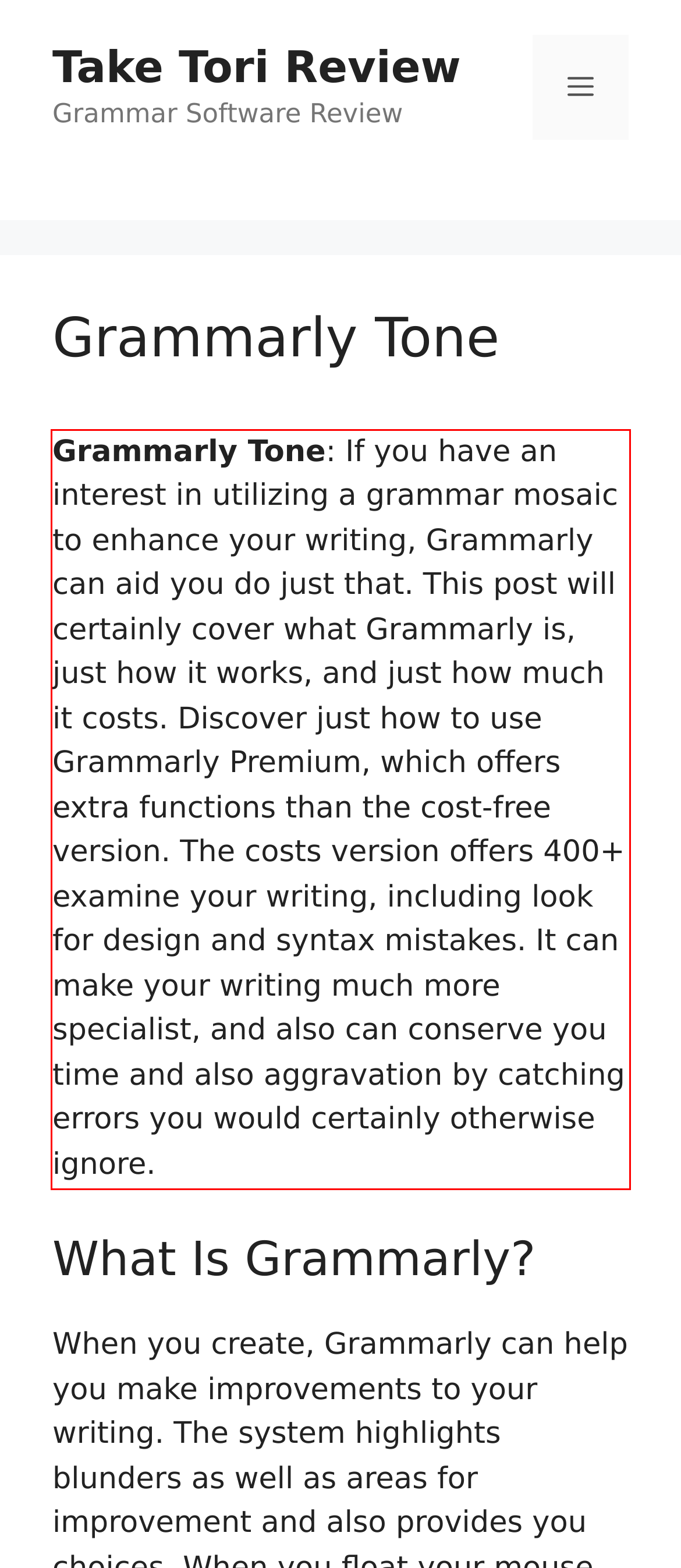Identify the red bounding box in the webpage screenshot and perform OCR to generate the text content enclosed.

Grammarly Tone: If you have an interest in utilizing a grammar mosaic to enhance your writing, Grammarly can aid you do just that. This post will certainly cover what Grammarly is, just how it works, and just how much it costs. Discover just how to use Grammarly Premium, which offers extra functions than the cost-free version. The costs version offers 400+ examine your writing, including look for design and syntax mistakes. It can make your writing much more specialist, and also can conserve you time and also aggravation by catching errors you would certainly otherwise ignore.